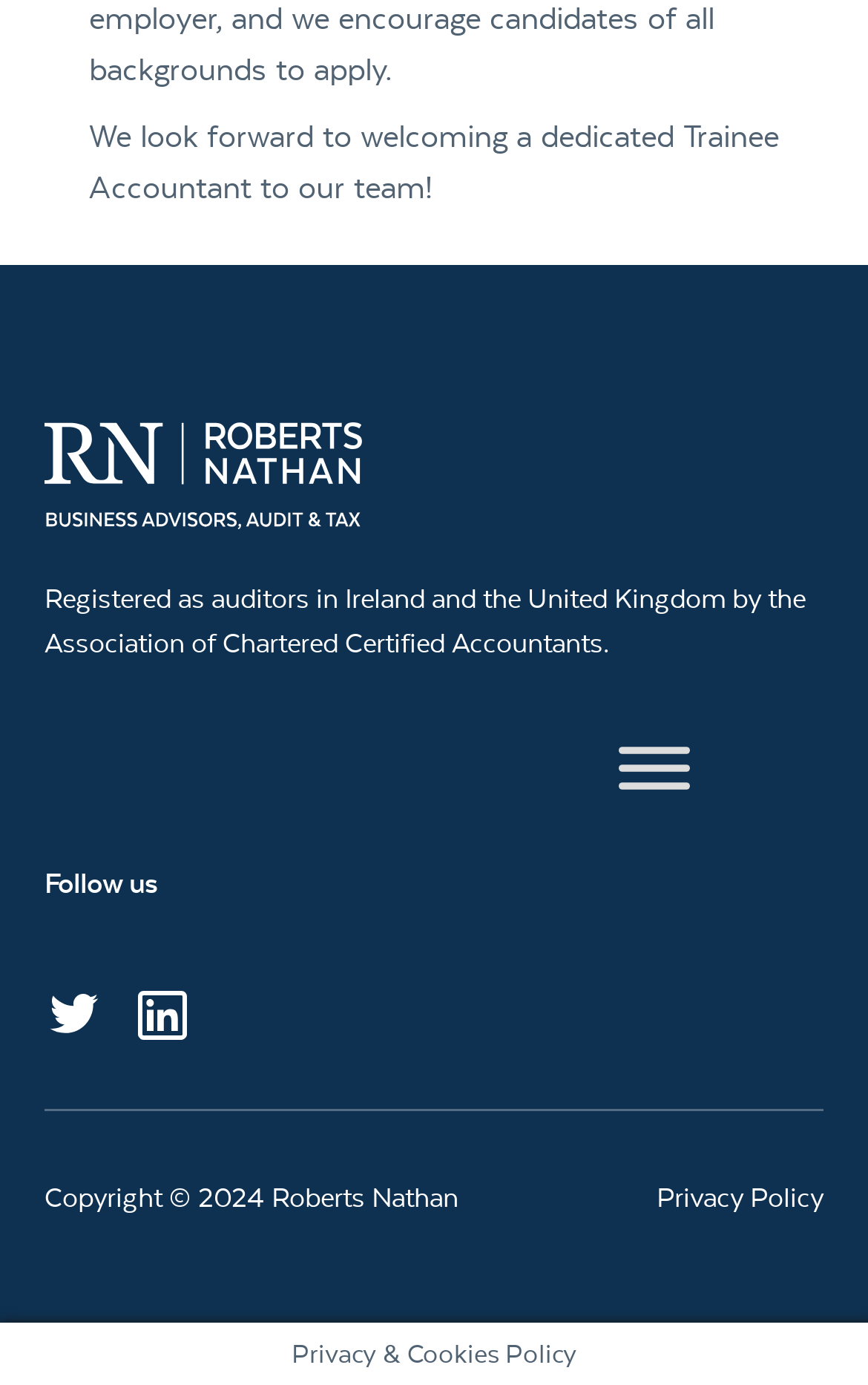What is the purpose of the button in the footer menu?
Using the visual information, reply with a single word or short phrase.

Toggle Menu